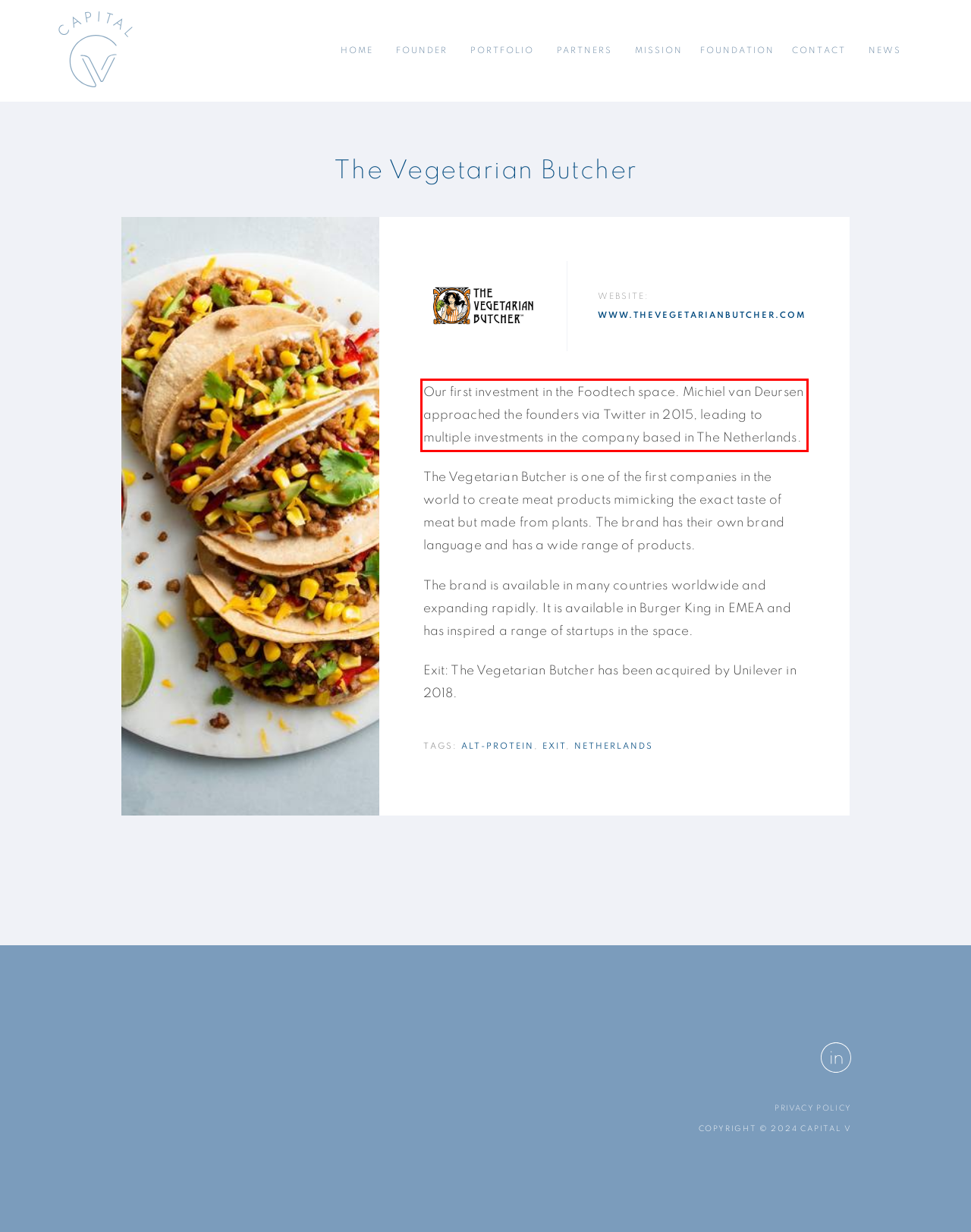Please examine the screenshot of the webpage and read the text present within the red rectangle bounding box.

Our first investment in the Foodtech space. Michiel van Deursen approached the founders via Twitter in 2015, leading to multiple investments in the company based in The Netherlands.